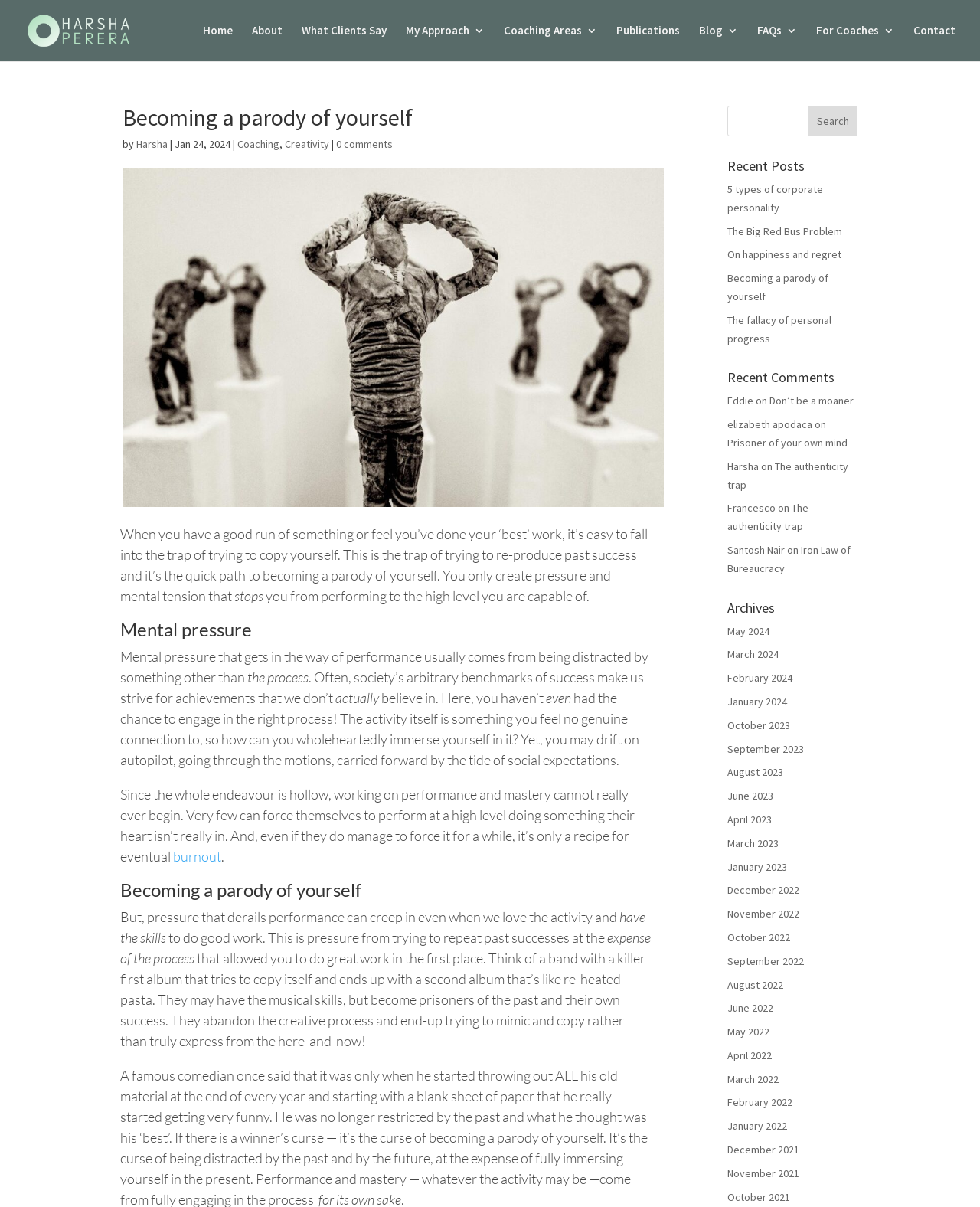Identify the main heading of the webpage and provide its text content.

Becoming a parody of yourself